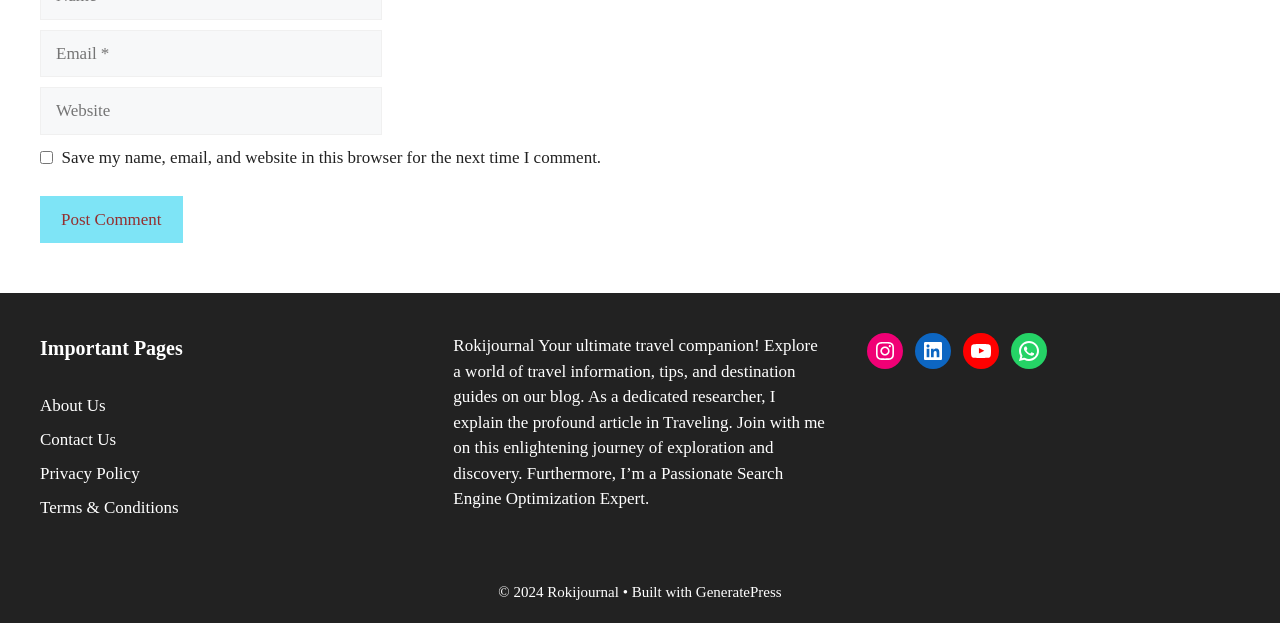What type of professional is the author?
Using the image as a reference, give a one-word or short phrase answer.

Researcher and SEO expert